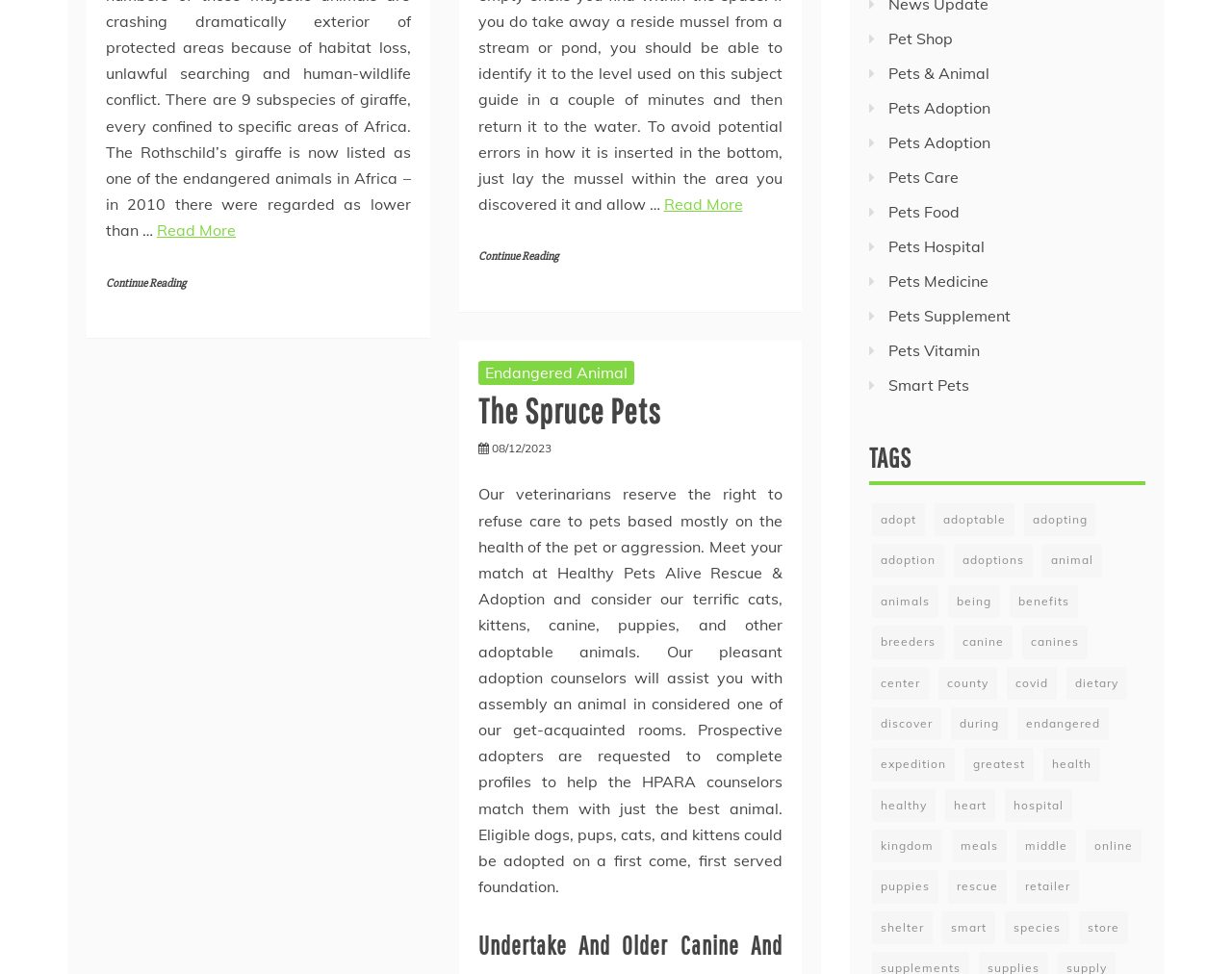Pinpoint the bounding box coordinates of the clickable area necessary to execute the following instruction: "Learn about 'Endangered Animal'". The coordinates should be given as four float numbers between 0 and 1, namely [left, top, right, bottom].

[0.388, 0.37, 0.514, 0.395]